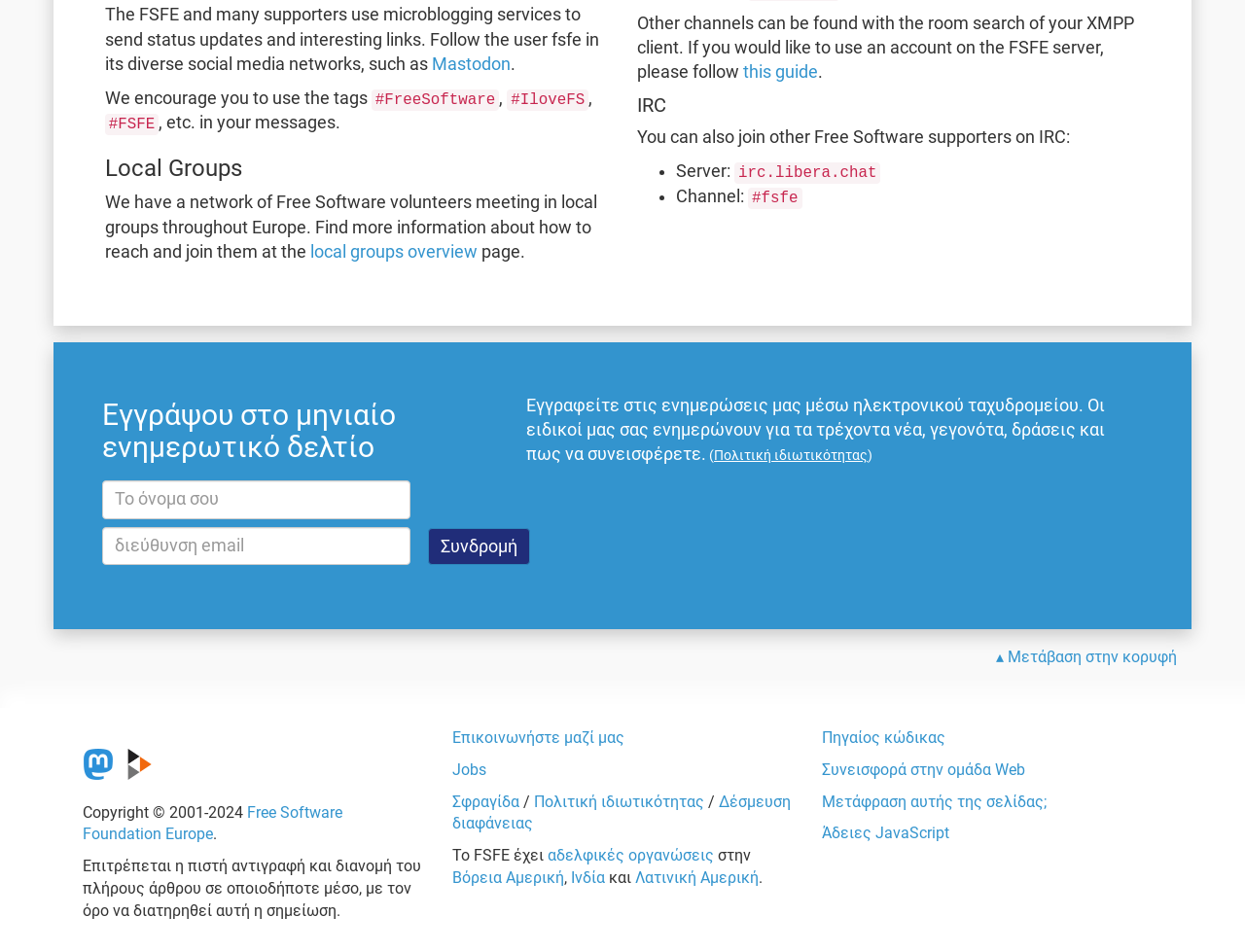What is the purpose of the textbox labeled 'Το όνομα σου'?
Refer to the screenshot and respond with a concise word or phrase.

To enter your name